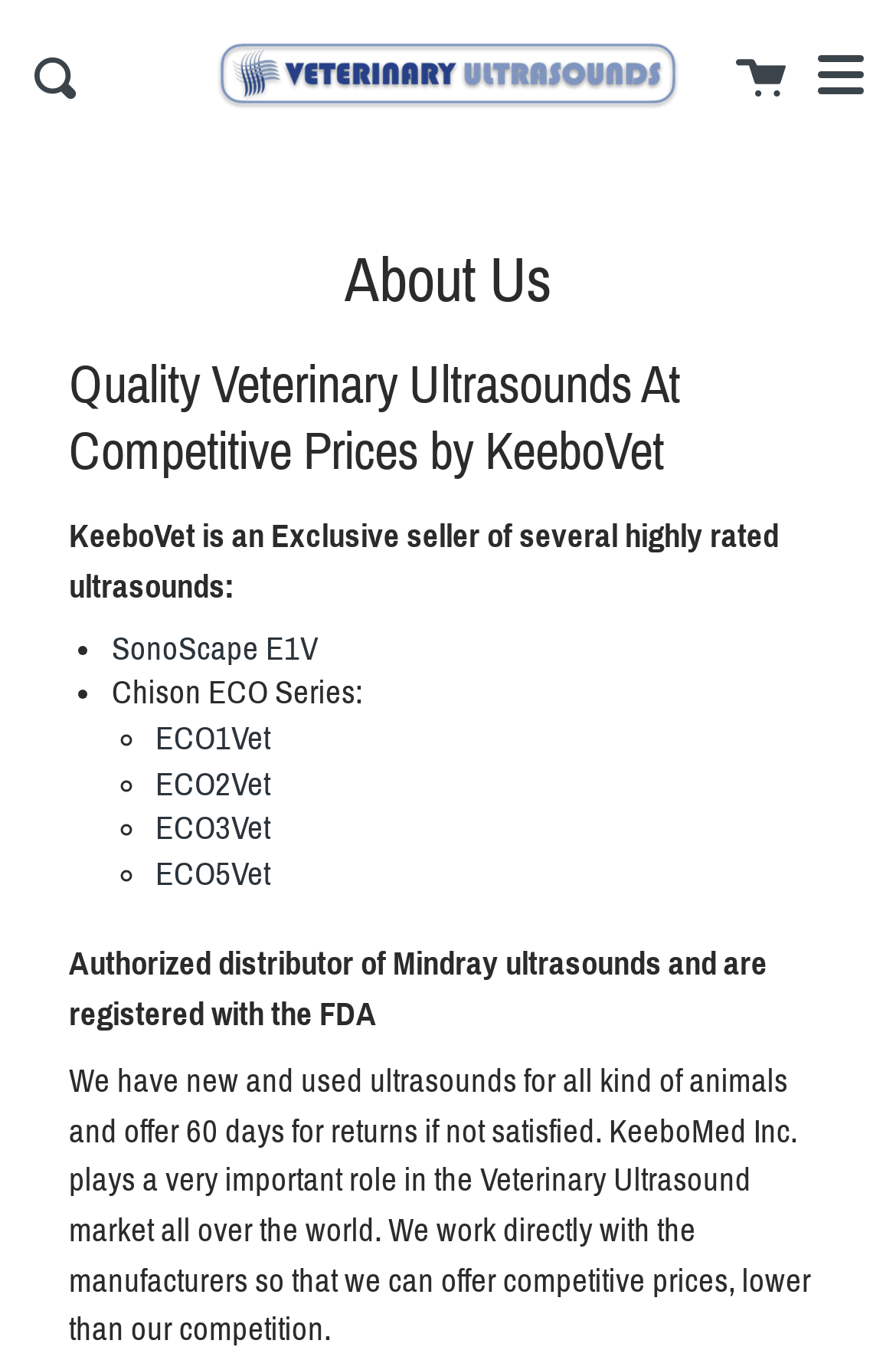Provide your answer to the question using just one word or phrase: What is the return policy for ultrasounds?

30 days